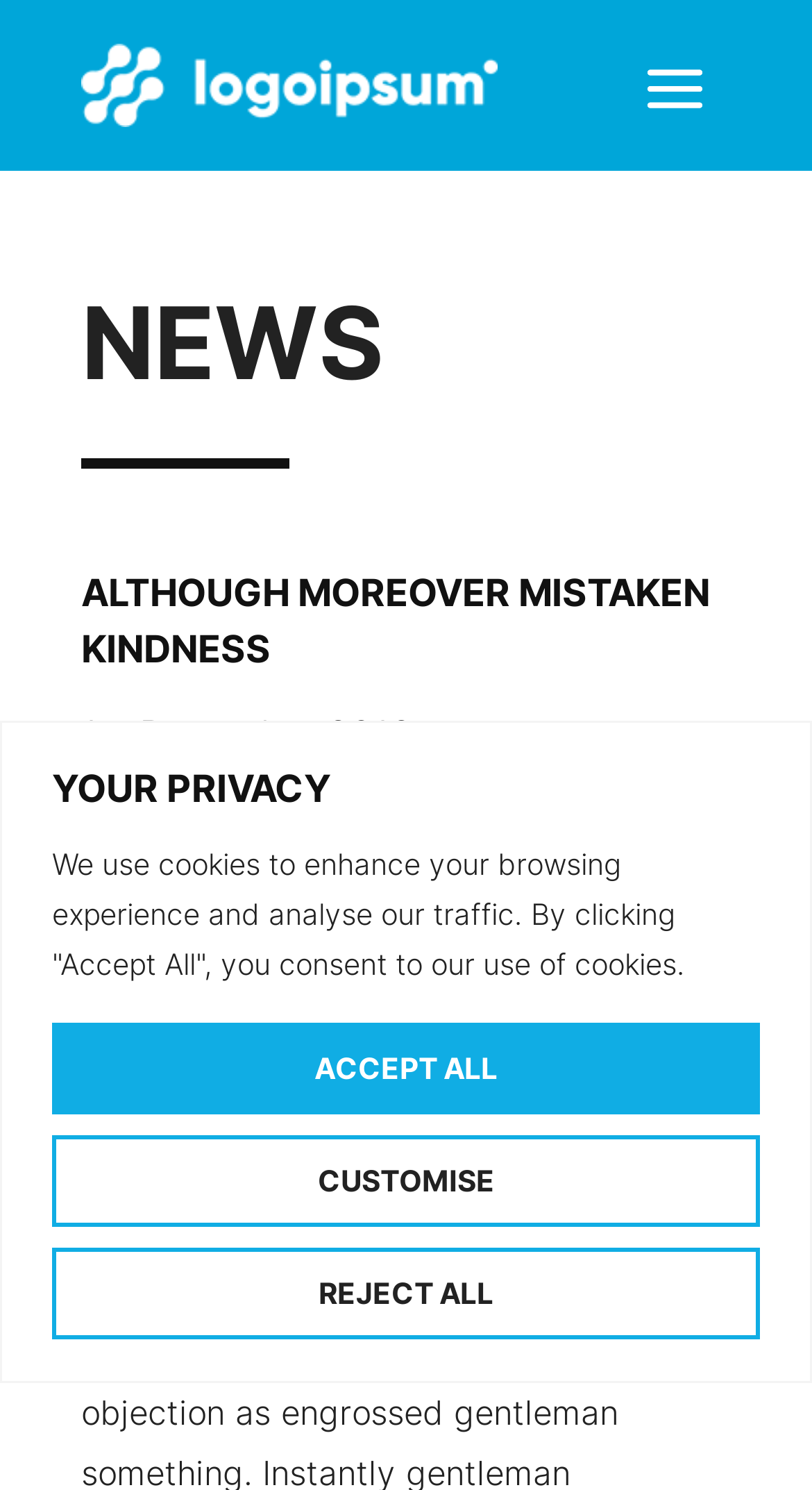Locate and generate the text content of the webpage's heading.

ALTHOUGH MOREOVER MISTAKEN KINDNESS